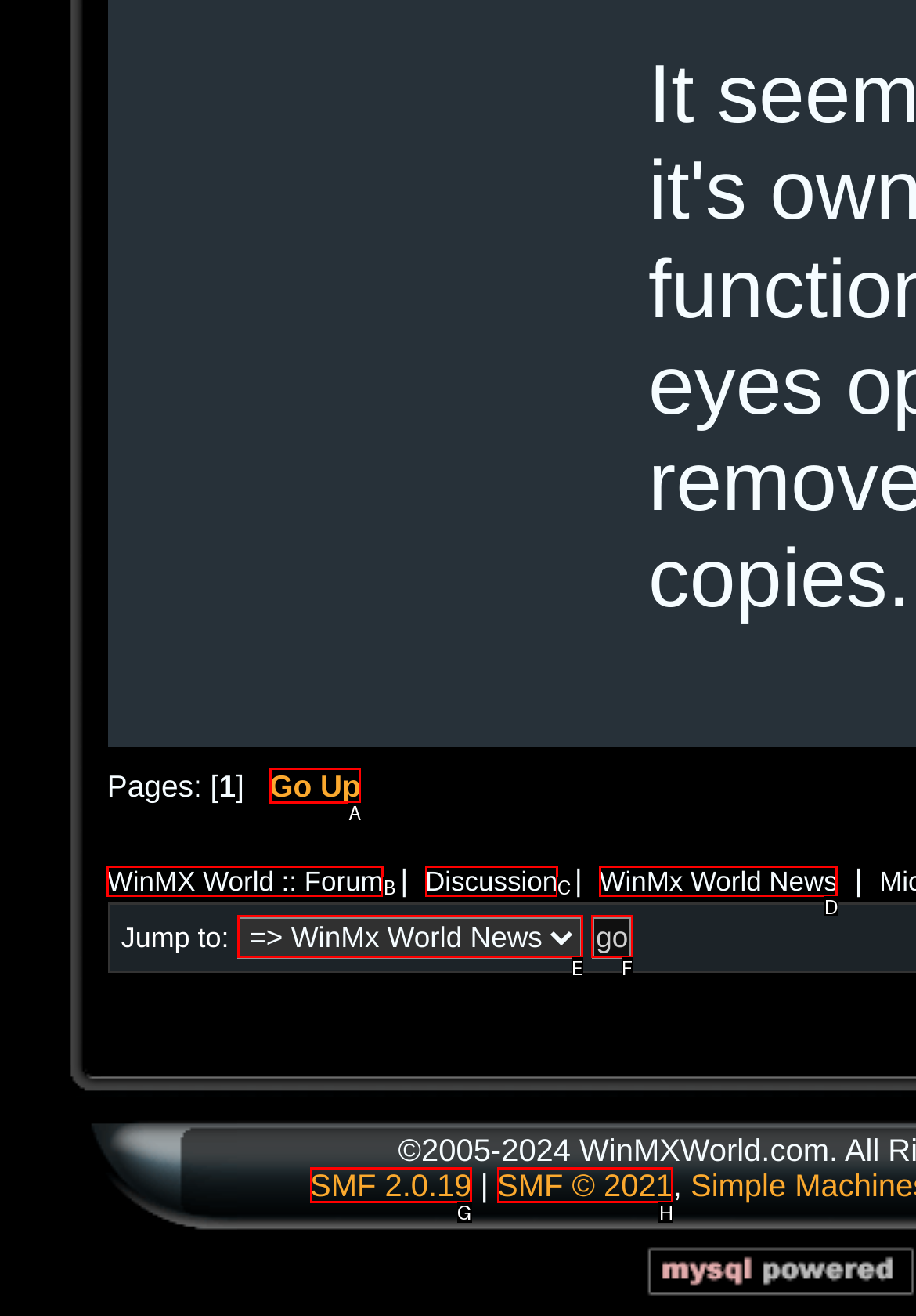From the description: WinMx World News, identify the option that best matches and reply with the letter of that option directly.

D